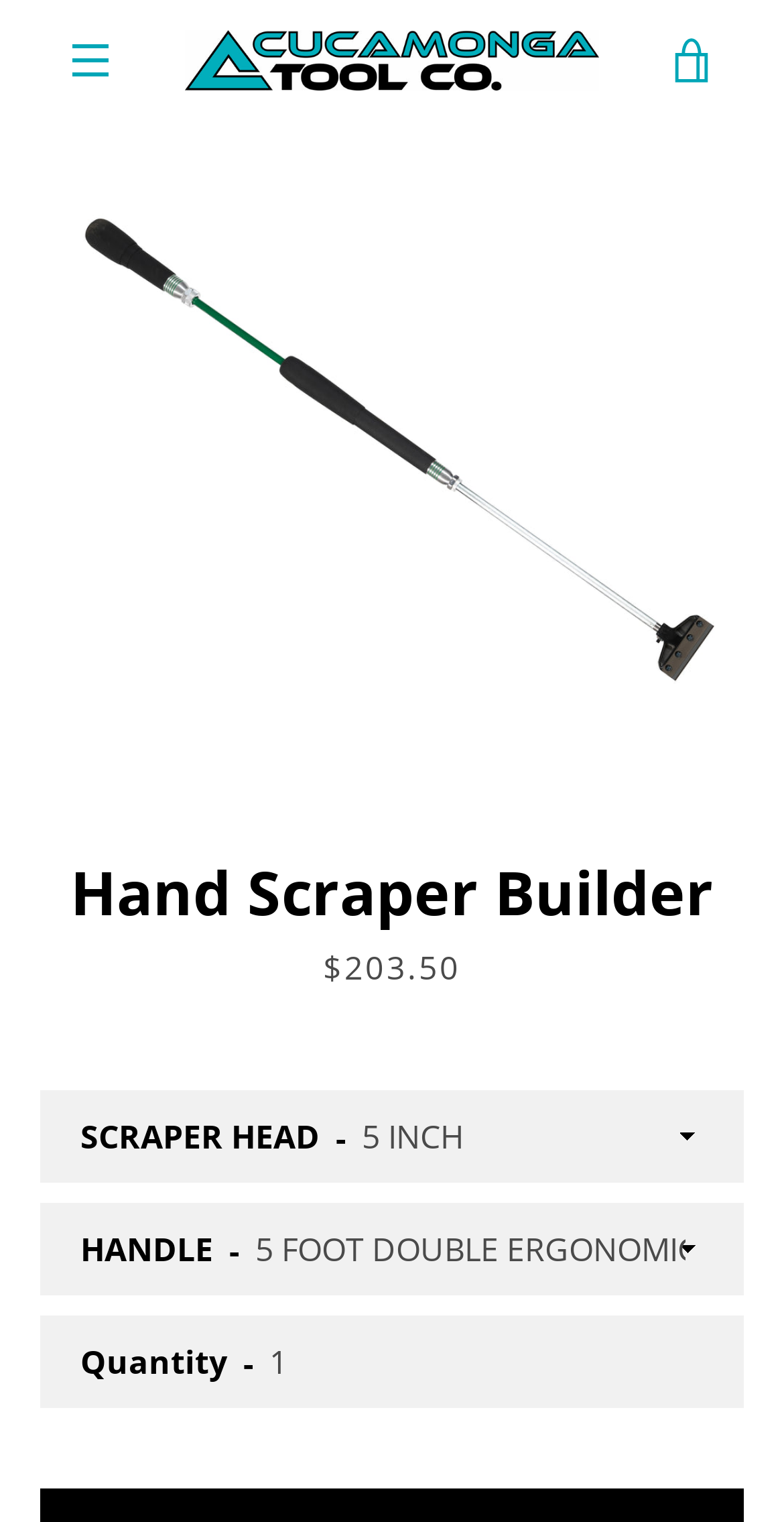What are the two main components of the hand scraper?
Based on the visual information, provide a detailed and comprehensive answer.

I determined the two main components of the hand scraper by examining the static text elements 'SCRAPER HEAD' and 'HANDLE' which are adjacent to combobox elements, indicating that they are related to the customization of the hand scraper.